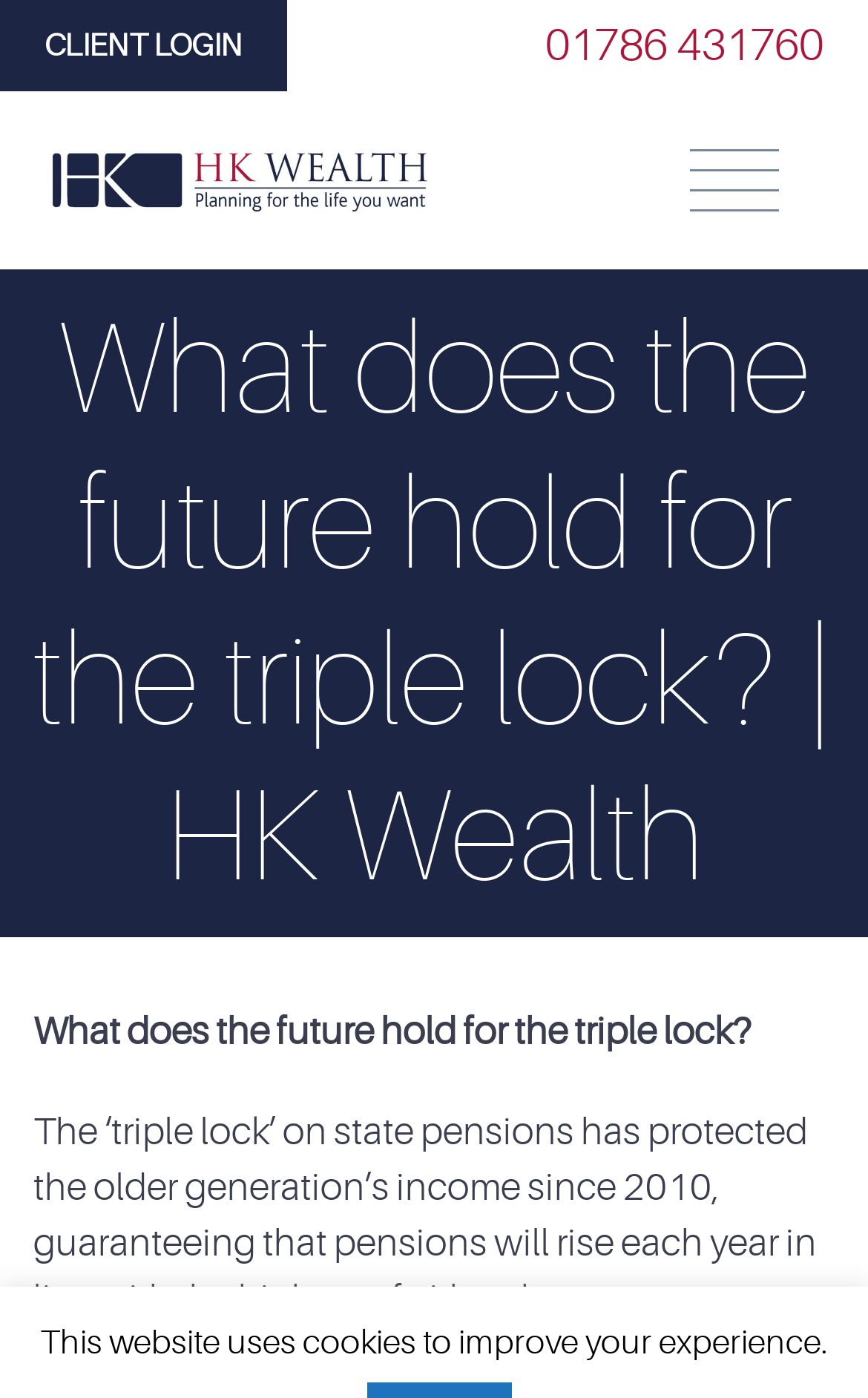From the image, can you give a detailed response to the question below:
What is the purpose of the button on the top right?

I examined the top right section of the webpage and found a link element with the text 'CLIENT LOGIN', which suggests that the button is for clients to log in to their accounts.